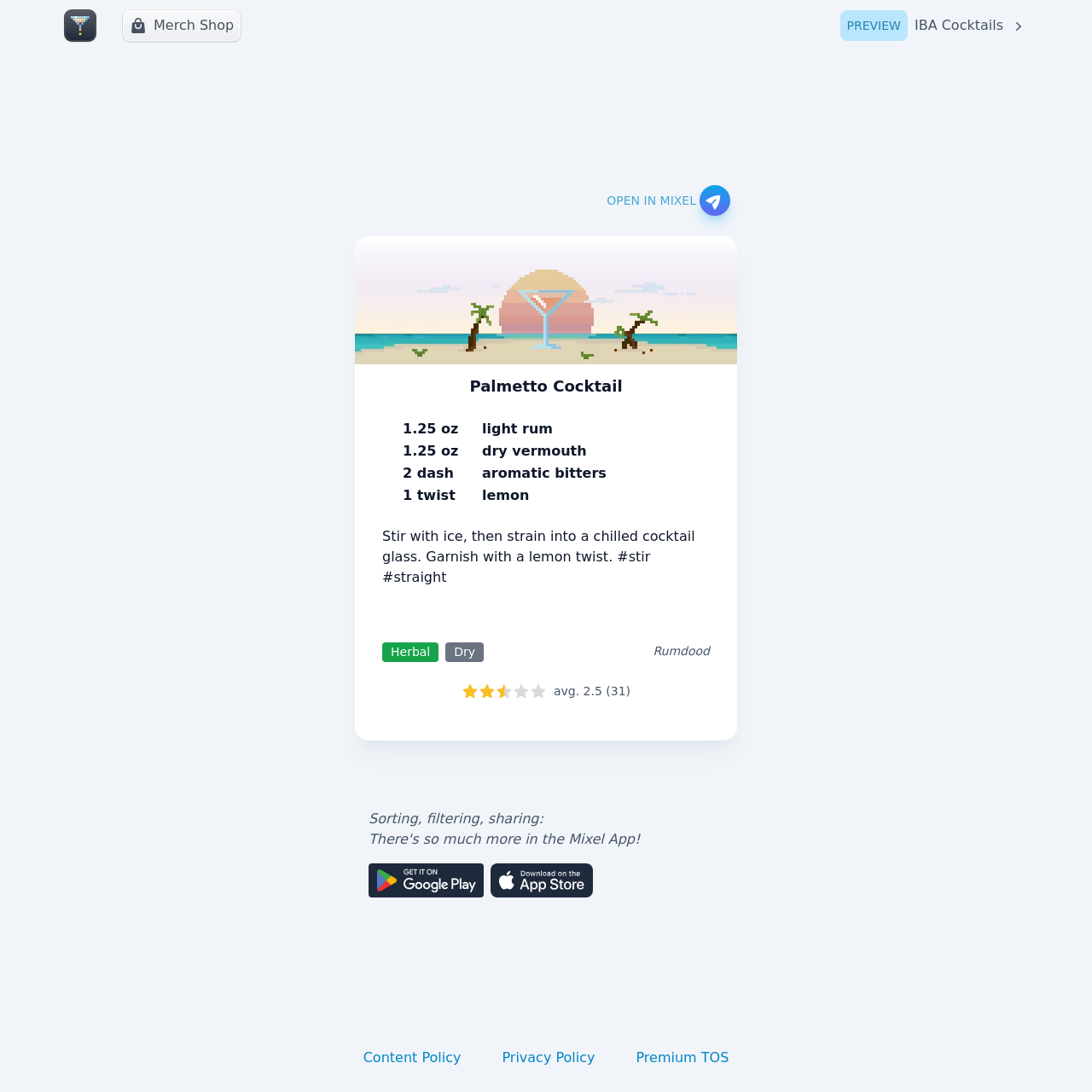What is the rating of the recipe?
Please provide a single word or phrase based on the screenshot.

avg. 2.5